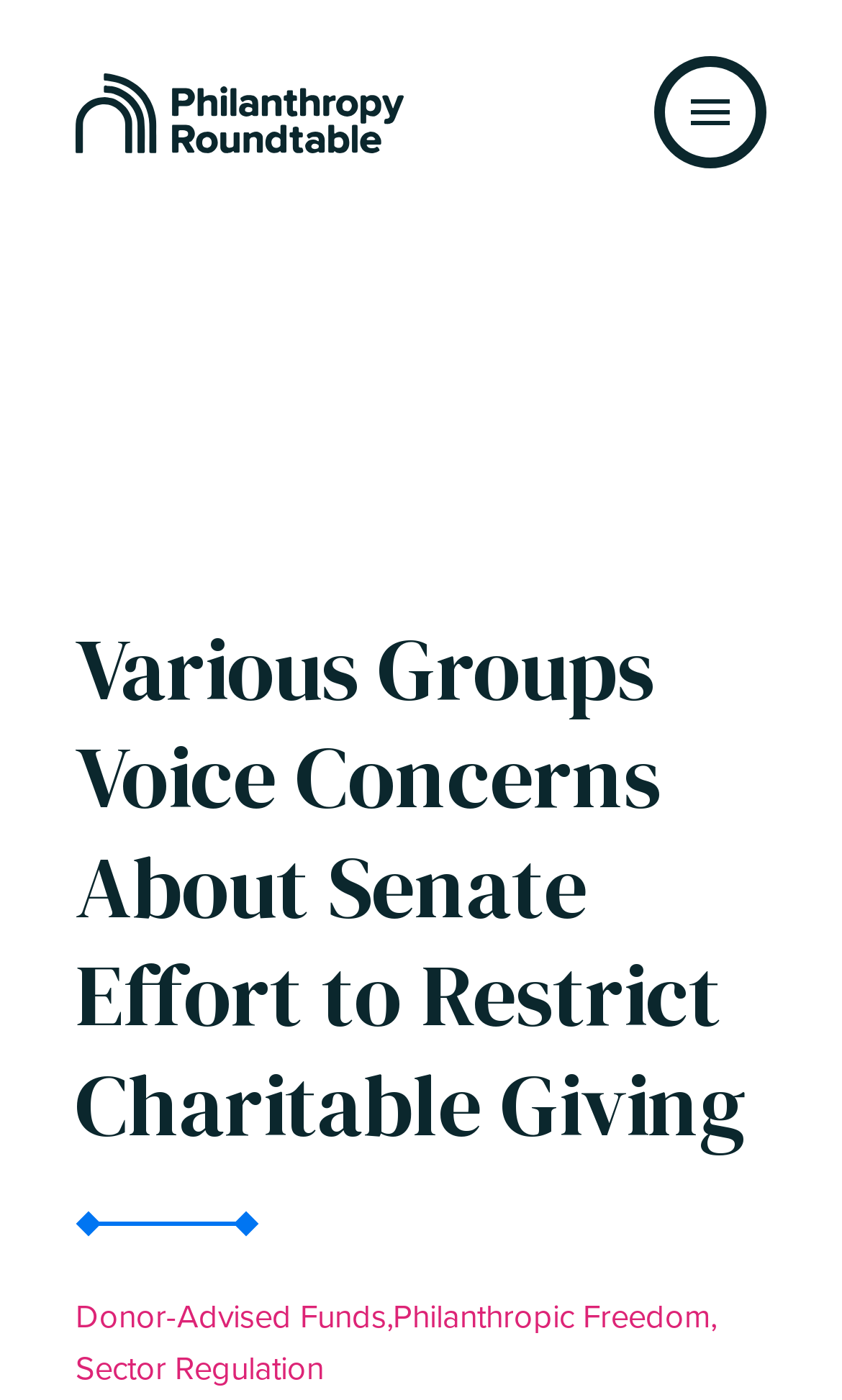Answer this question using a single word or a brief phrase:
How many links are present in the webpage?

4